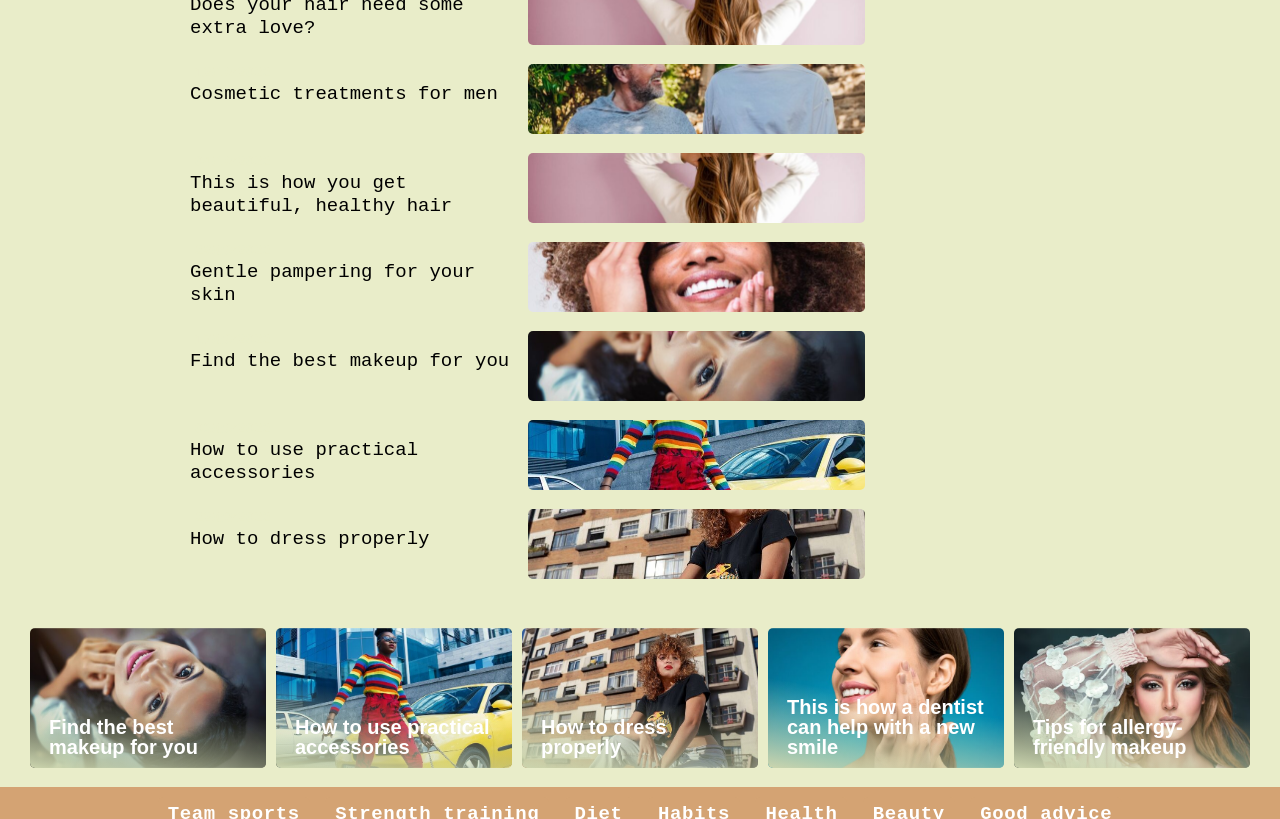Please identify the bounding box coordinates of where to click in order to follow the instruction: "Read about cosmetic treatments for men".

[0.148, 0.067, 0.676, 0.175]